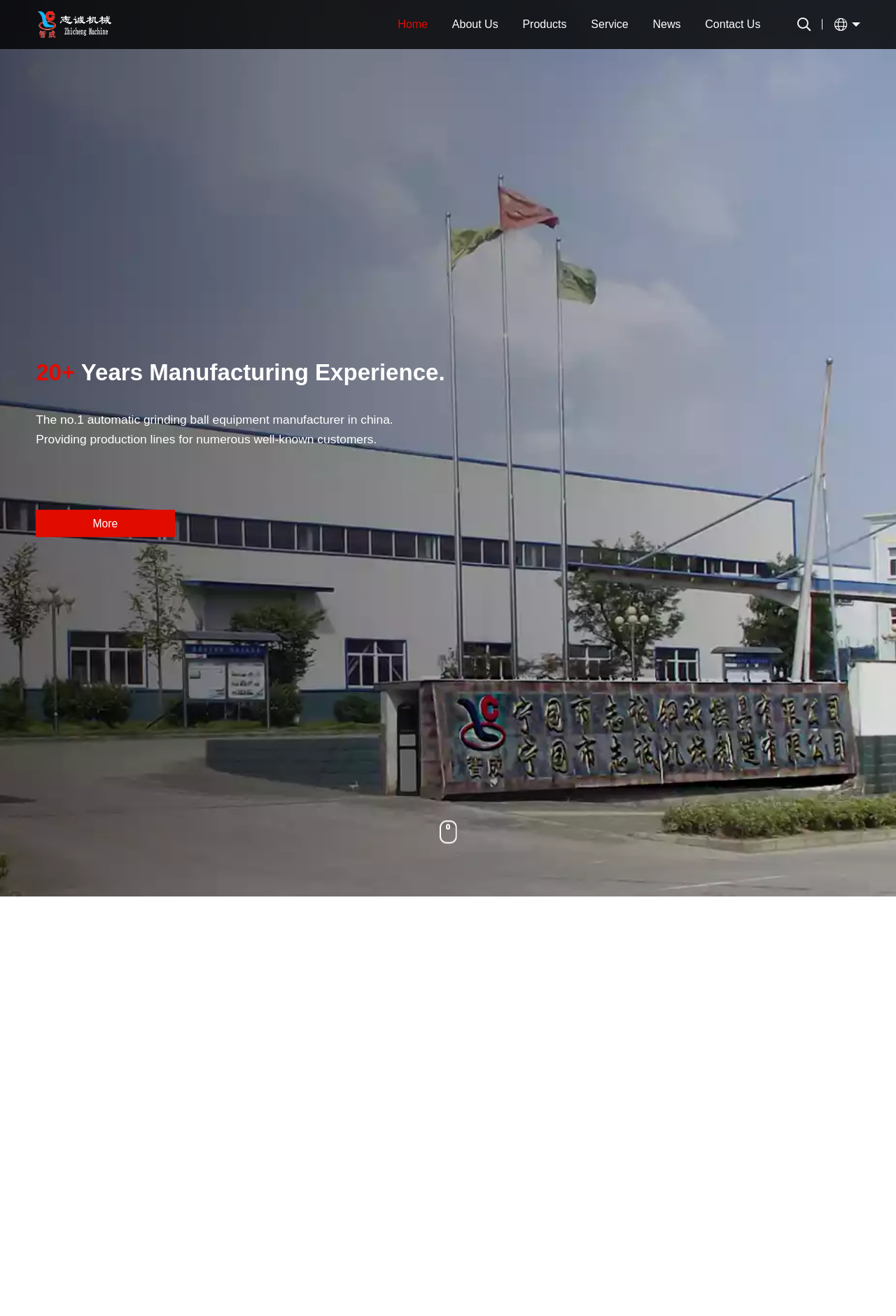Use a single word or phrase to answer this question: 
How many main navigation links are there?

6